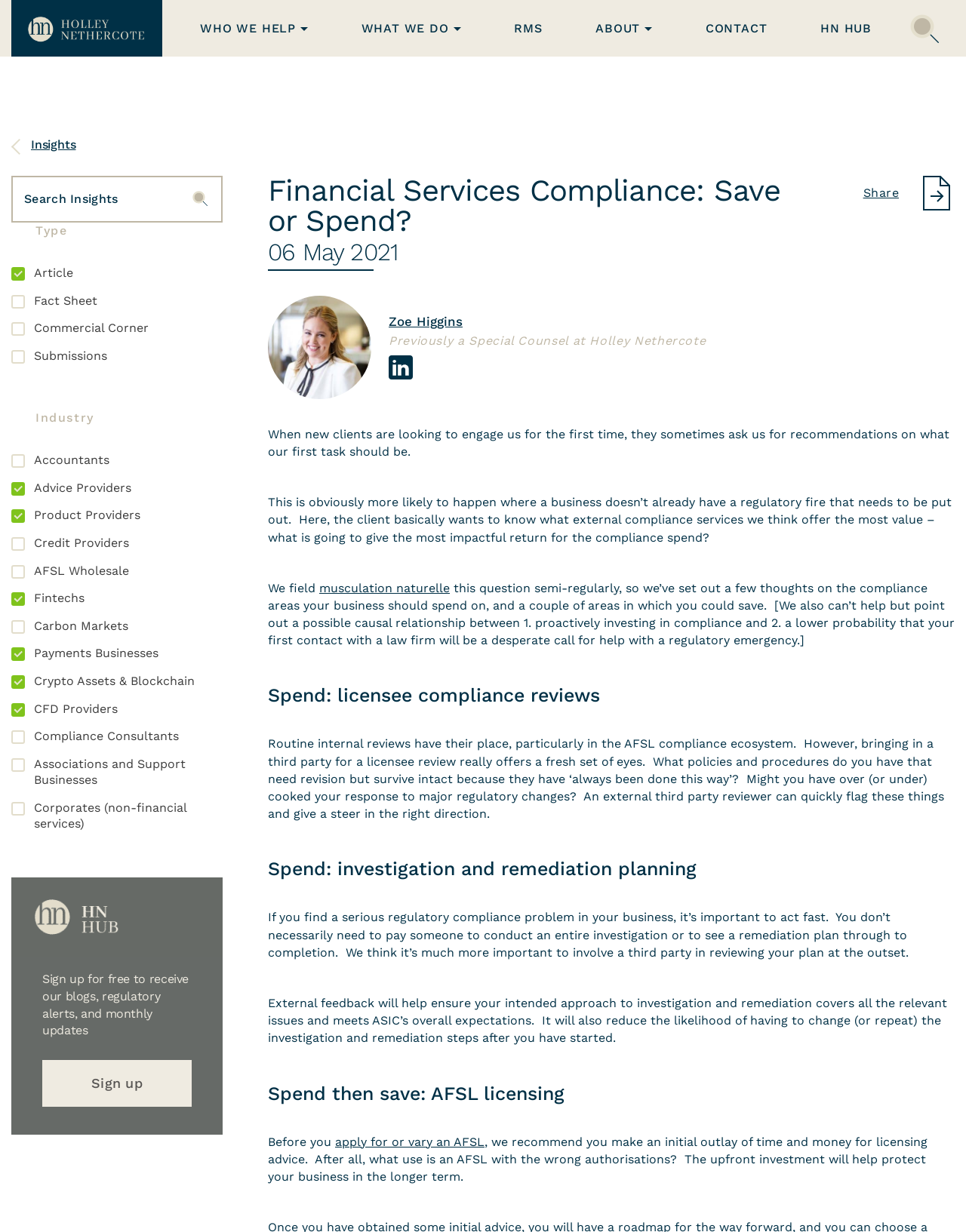Determine which piece of text is the heading of the webpage and provide it.

Financial Services Compliance: Save or Spend?